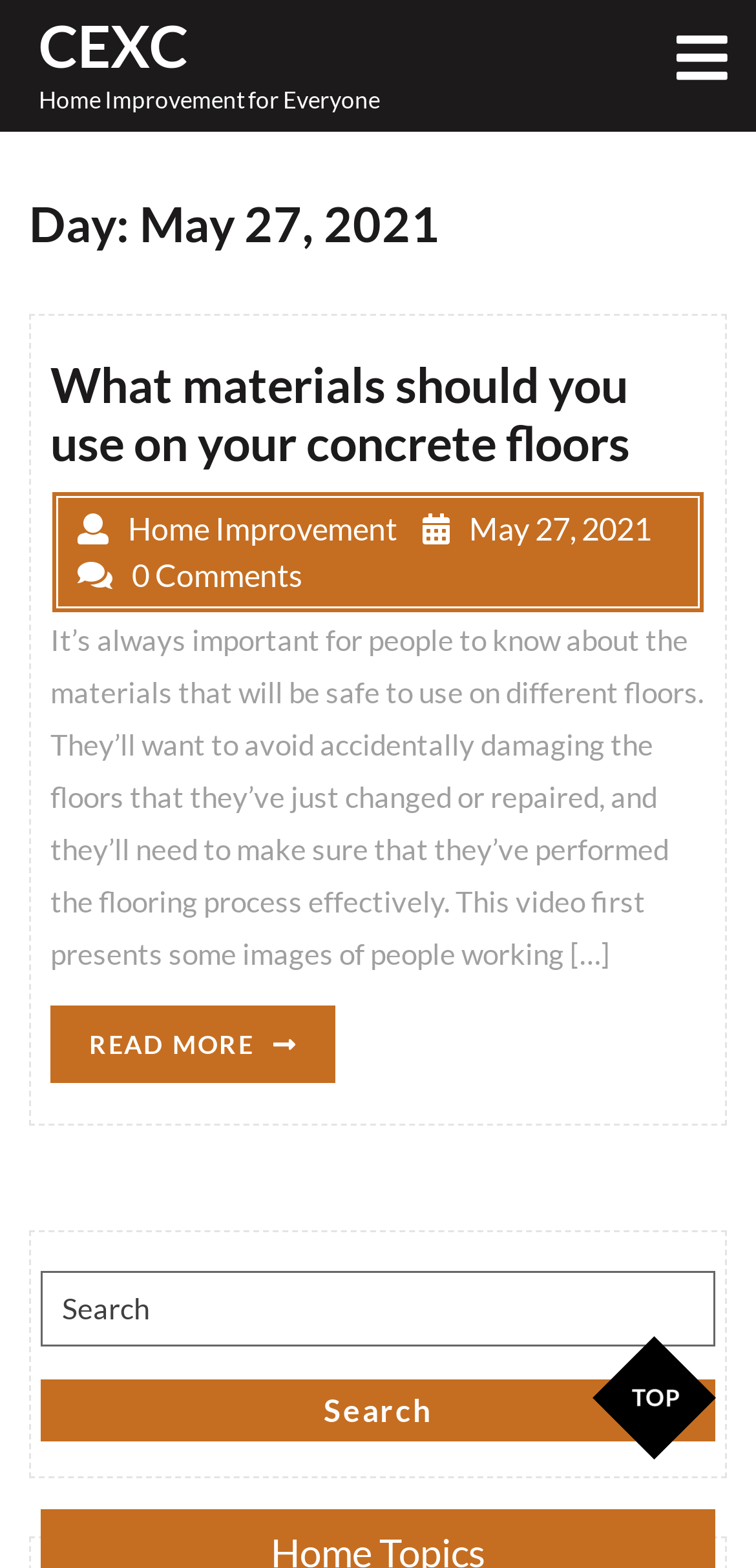Given the description of the UI element: "Open Menu", predict the bounding box coordinates in the form of [left, top, right, bottom], with each value being a float between 0 and 1.

[0.895, 0.019, 0.962, 0.056]